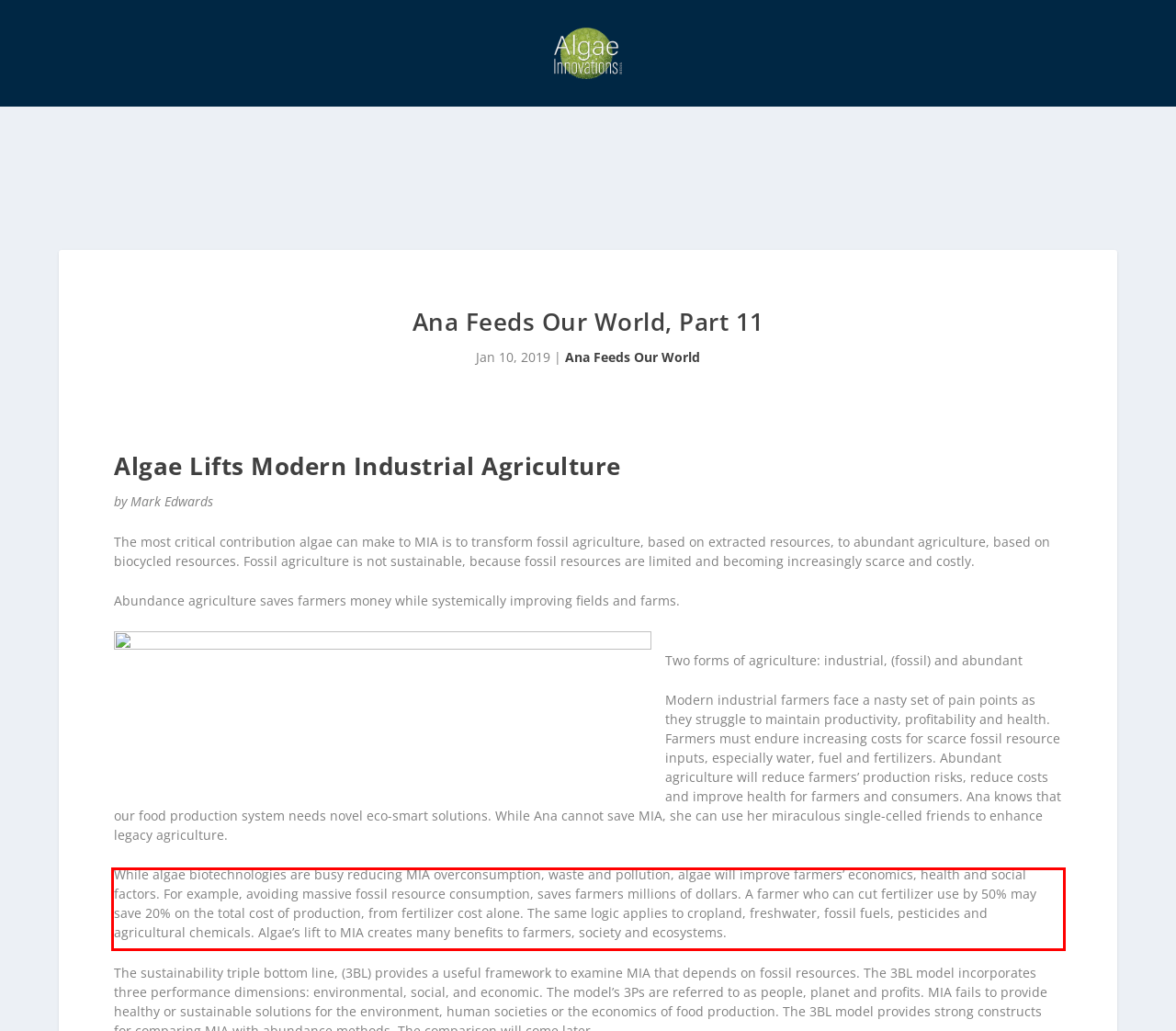You are provided with a webpage screenshot that includes a red rectangle bounding box. Extract the text content from within the bounding box using OCR.

While algae biotechnologies are busy reducing MIA overconsumption, waste and pollution, algae will improve farmers’ economics, health and social factors. For example, avoiding massive fossil resource consumption, saves farmers millions of dollars. A farmer who can cut fertilizer use by 50% may save 20% on the total cost of production, from fertilizer cost alone. The same logic applies to cropland, freshwater, fossil fuels, pesticides and agricultural chemicals. Algae’s lift to MIA creates many benefits to farmers, society and ecosystems.